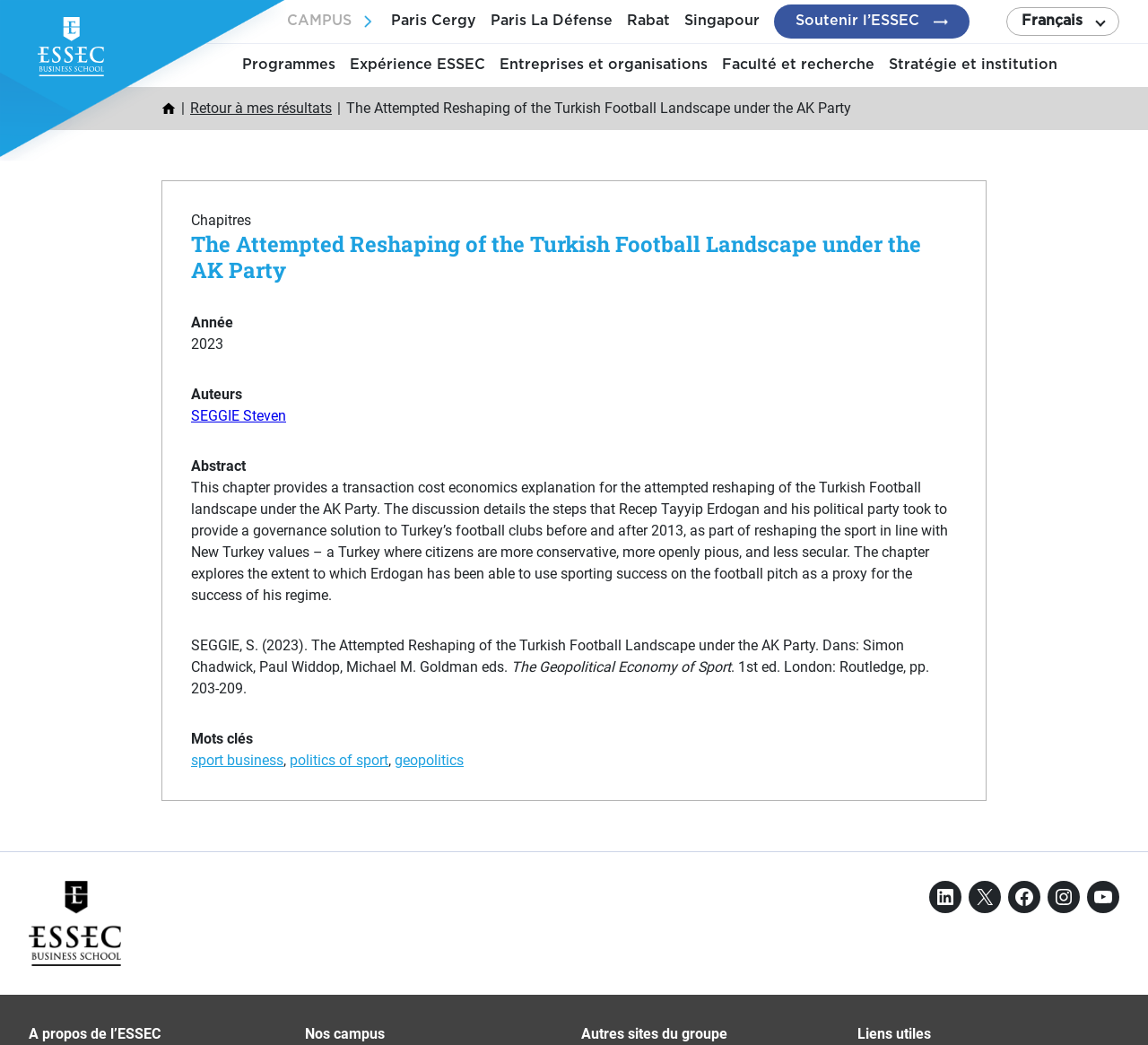What are the keywords related to this chapter?
Refer to the image and provide a detailed answer to the question.

I found the keywords by looking at the text 'Mots clés' which is followed by links to 'sport business', 'politics of sport', and 'geopolitics', indicating that these are the keywords related to this chapter.